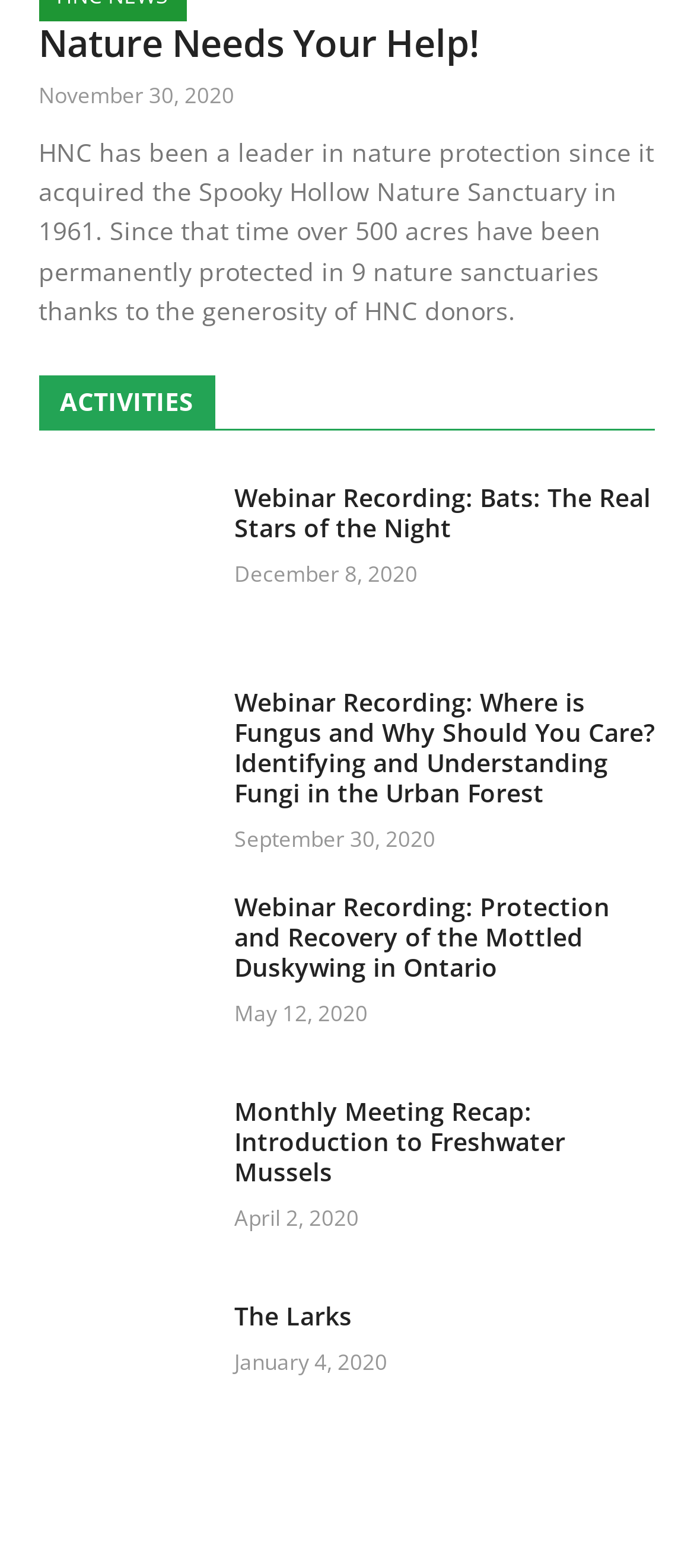Could you locate the bounding box coordinates for the section that should be clicked to accomplish this task: "Read the 'Monthly Meeting Recap: Introduction to Freshwater Mussels' article".

[0.338, 0.698, 0.815, 0.758]